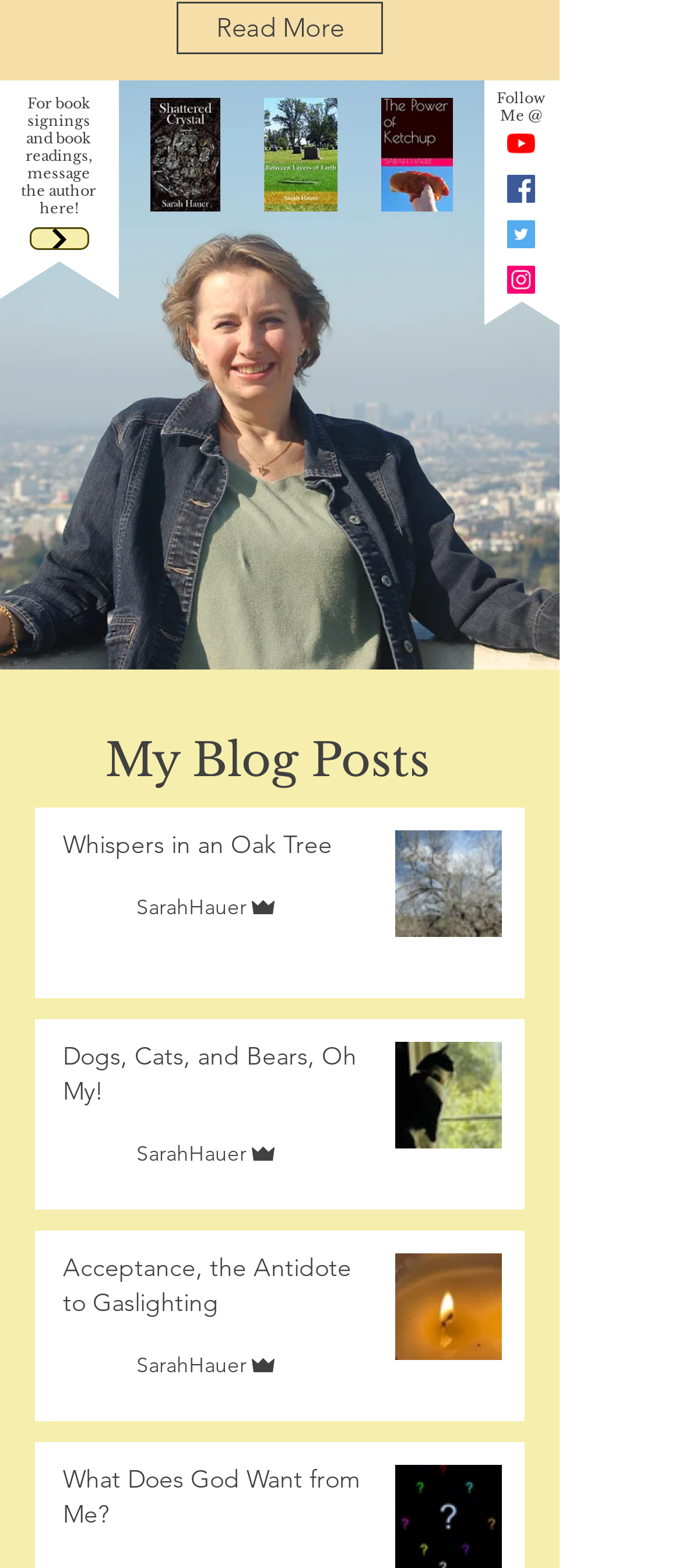Using the format (top-left x, top-left y, bottom-right x, bottom-right y), and given the element description, identify the bounding box coordinates within the screenshot: Terms of Use

None